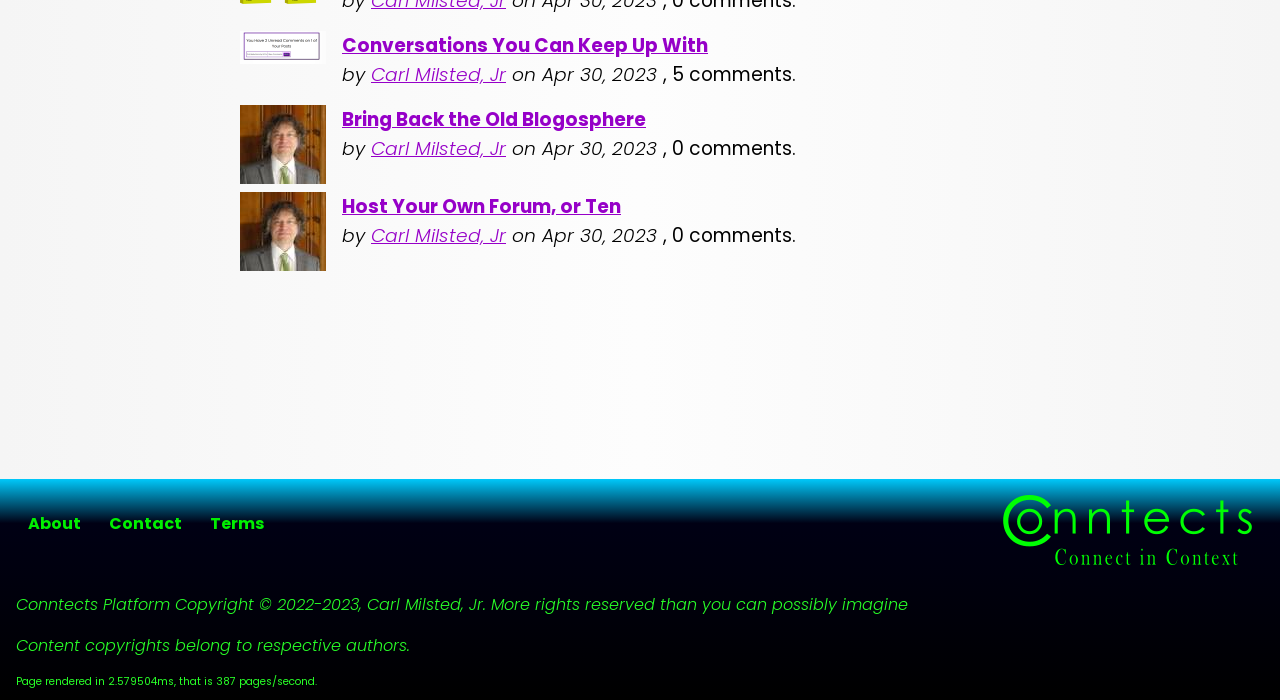Given the description "industrial community", provide the bounding box coordinates of the corresponding UI element.

None